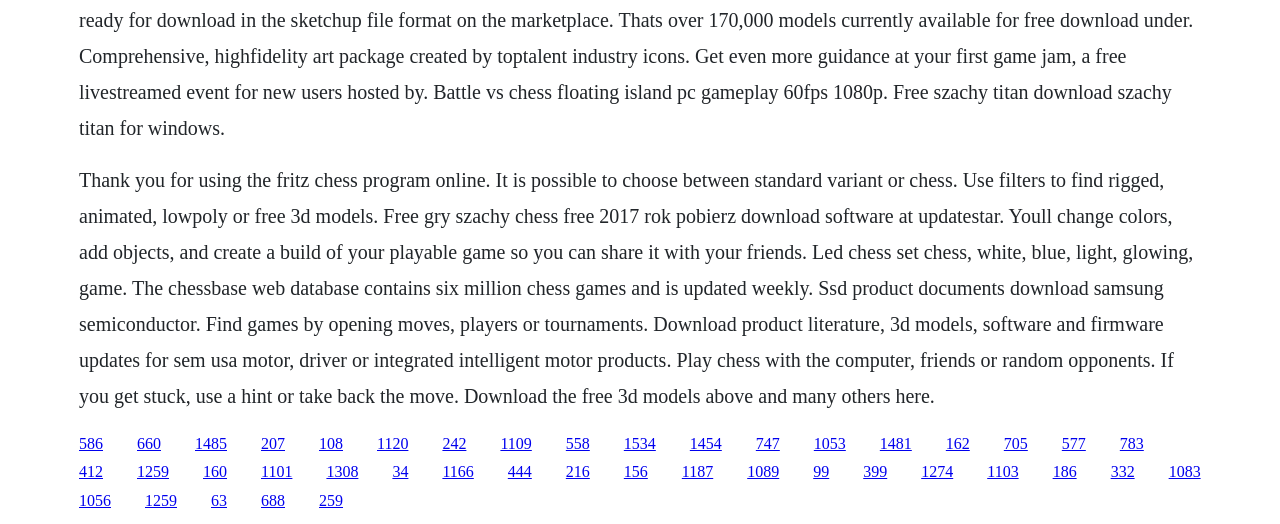Locate the bounding box coordinates of the clickable part needed for the task: "Click the 'Reply' button".

None